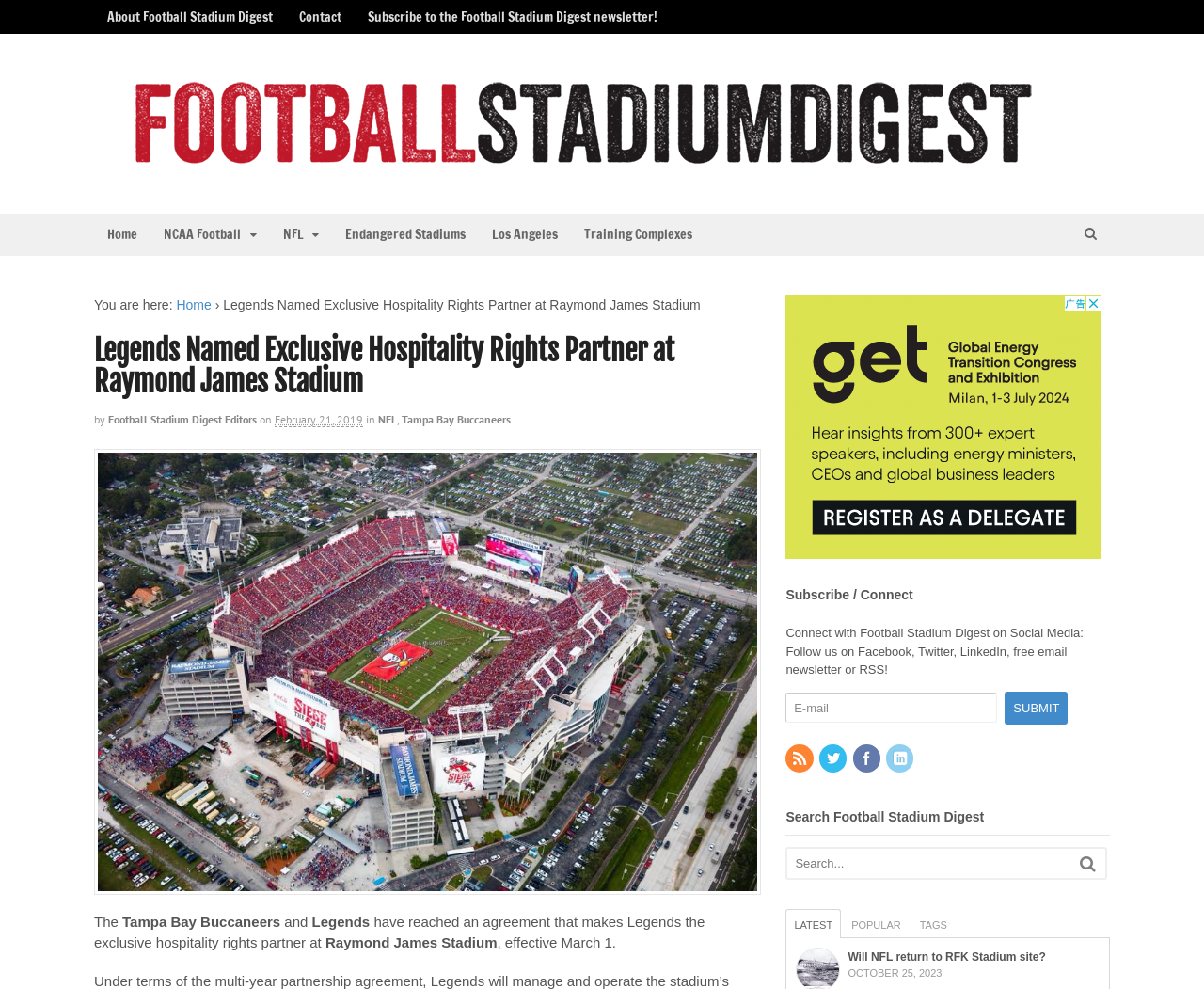What is the topic of the article?
From the image, respond using a single word or phrase.

NFL